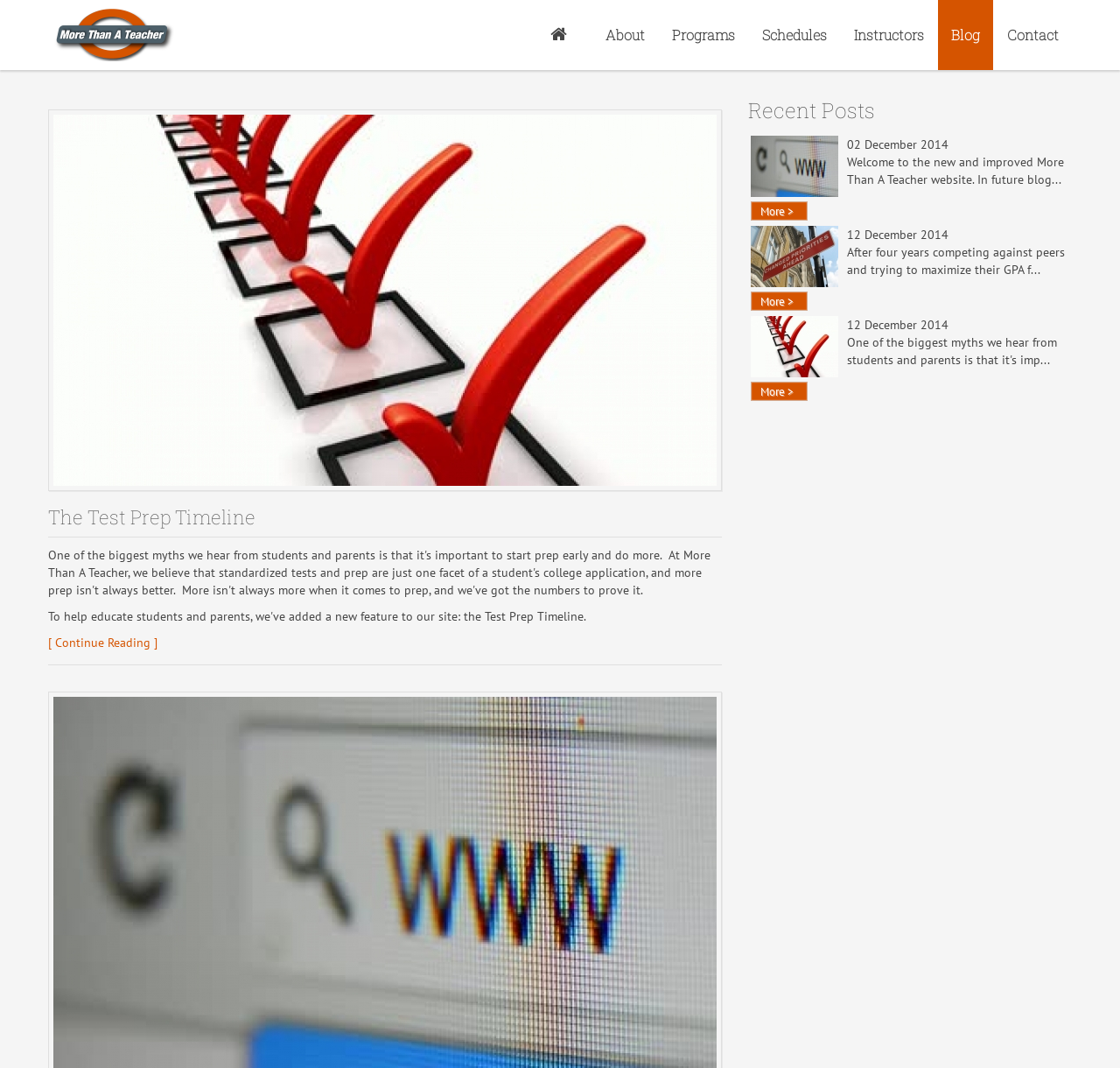Please identify the coordinates of the bounding box for the clickable region that will accomplish this instruction: "View the recent post New Website Launch!".

[0.67, 0.127, 0.748, 0.184]